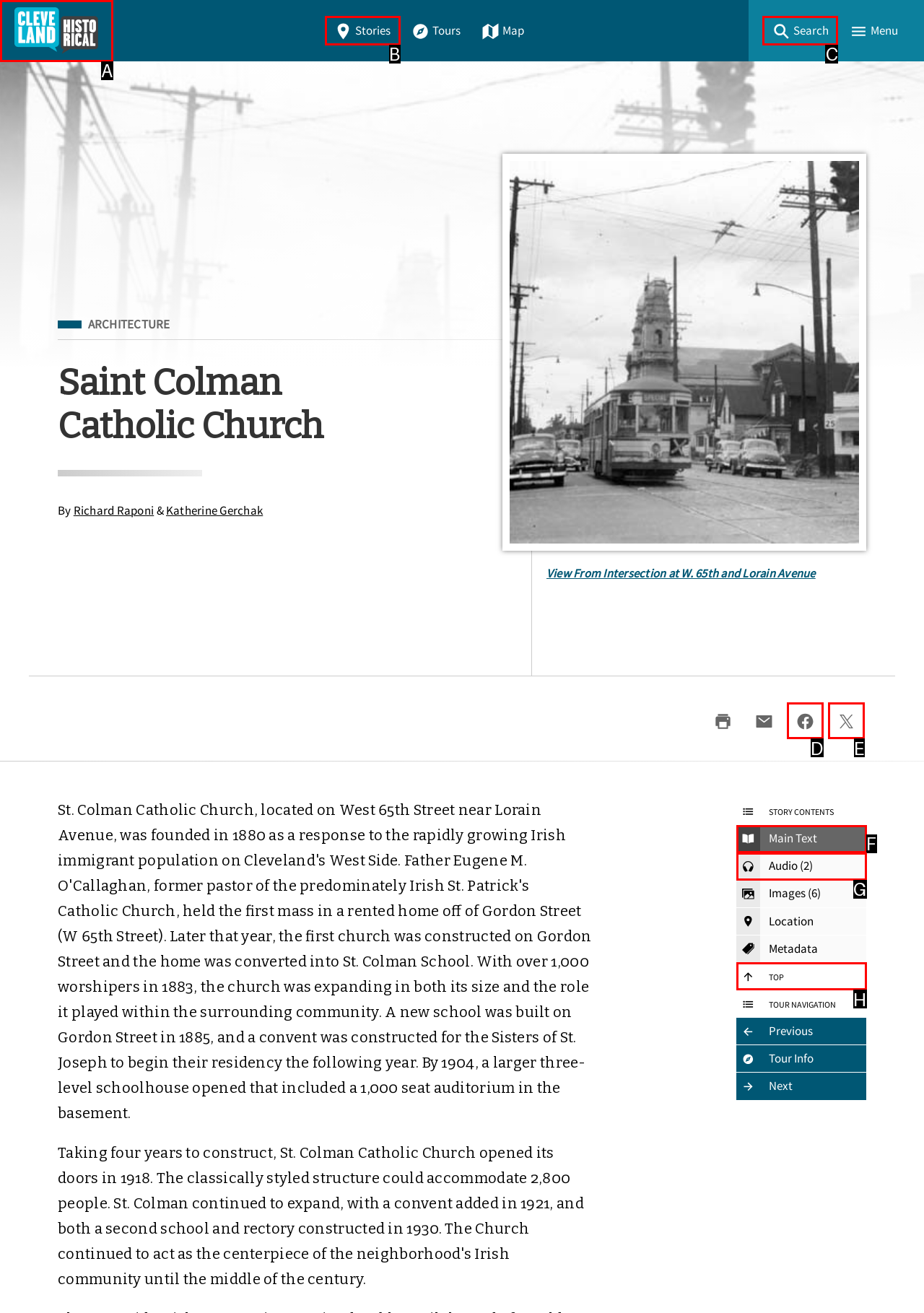Determine which HTML element I should select to execute the task: Click the Home link
Reply with the corresponding option's letter from the given choices directly.

A